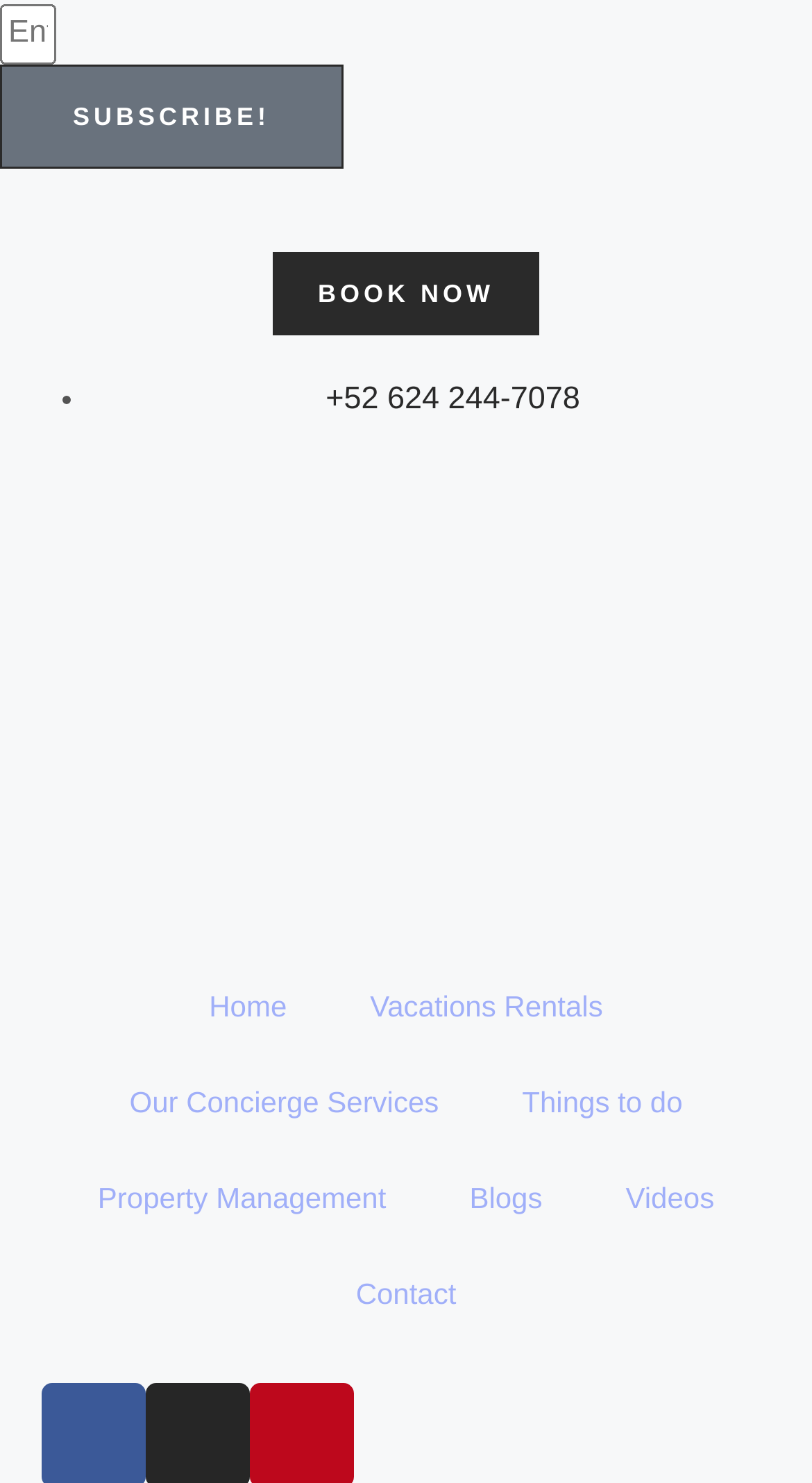Using the information in the image, give a detailed answer to the following question: What is the text on the link at the top-right corner of the webpage?

I found the link element with the ID 'Link 87' and its child element 'StaticText' has the text 'BOOK NOW', which appears to be the text on the link at the top-right corner of the webpage.